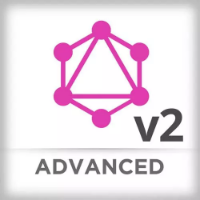Provide a thorough description of the image.

This image features a stylized logo representing the "Advanced GraphQL, v2" course. Central to the design is a geometric illustration of a graph, depicted with pink nodes connected by lines, symbolizing the core concepts of GraphQL. Below the graphic, the word "ADVANCED" is prominently displayed in bold gray text, emphasizing the course's level of expertise. The addition of "v2" in a larger font indicates that this is the second version of the course, highlighting updates and enhanced content for learners looking to deepen their understanding of advanced GraphQL concepts. This visual element is likely designed to attract attention and convey the subject matter of the course effectively.